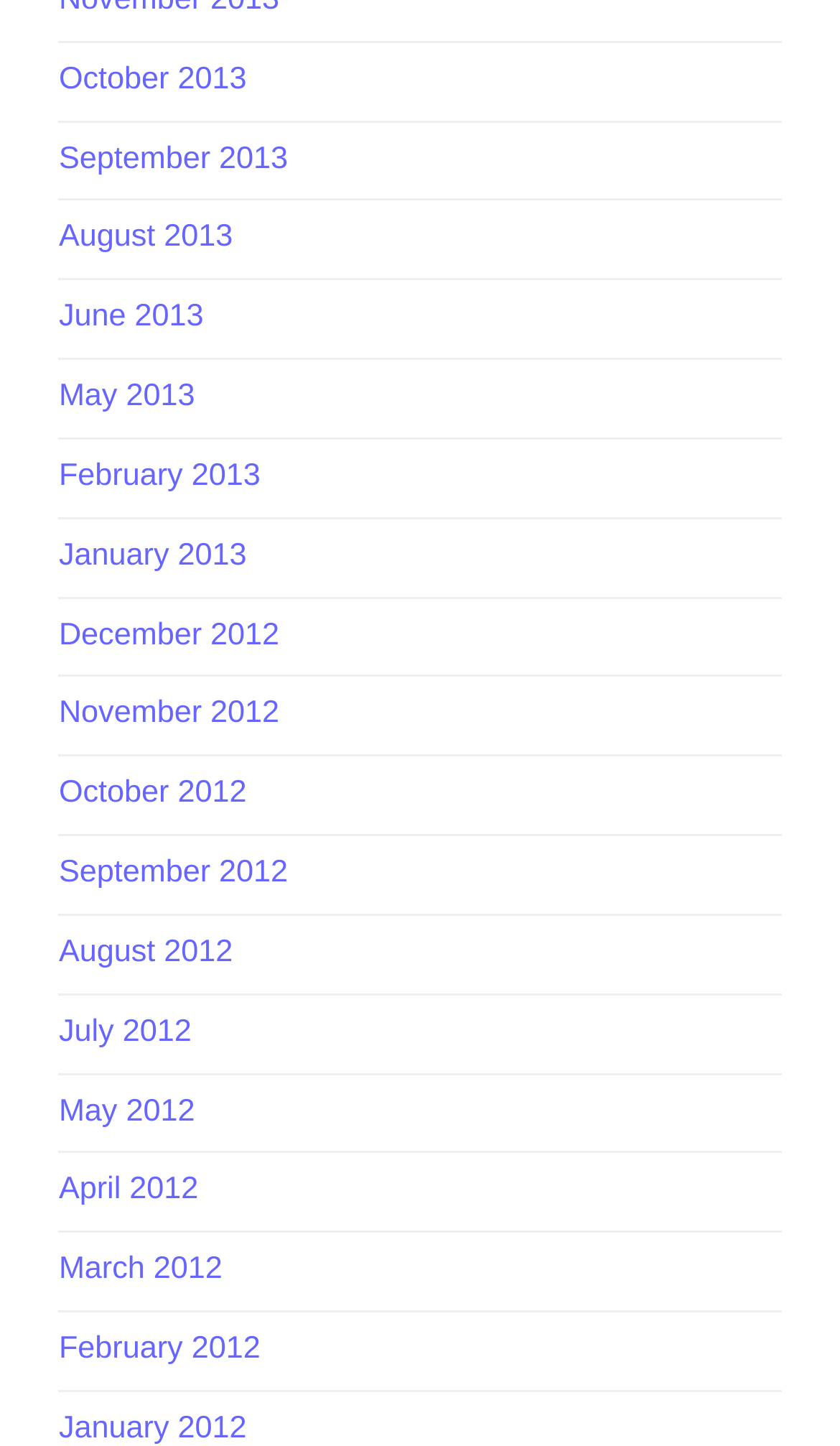What is the earliest month listed?
Please give a detailed and elaborate answer to the question based on the image.

I examined the list of links and found that the last link, which is at the bottom of the list, corresponds to January 2012, making it the earliest month listed.